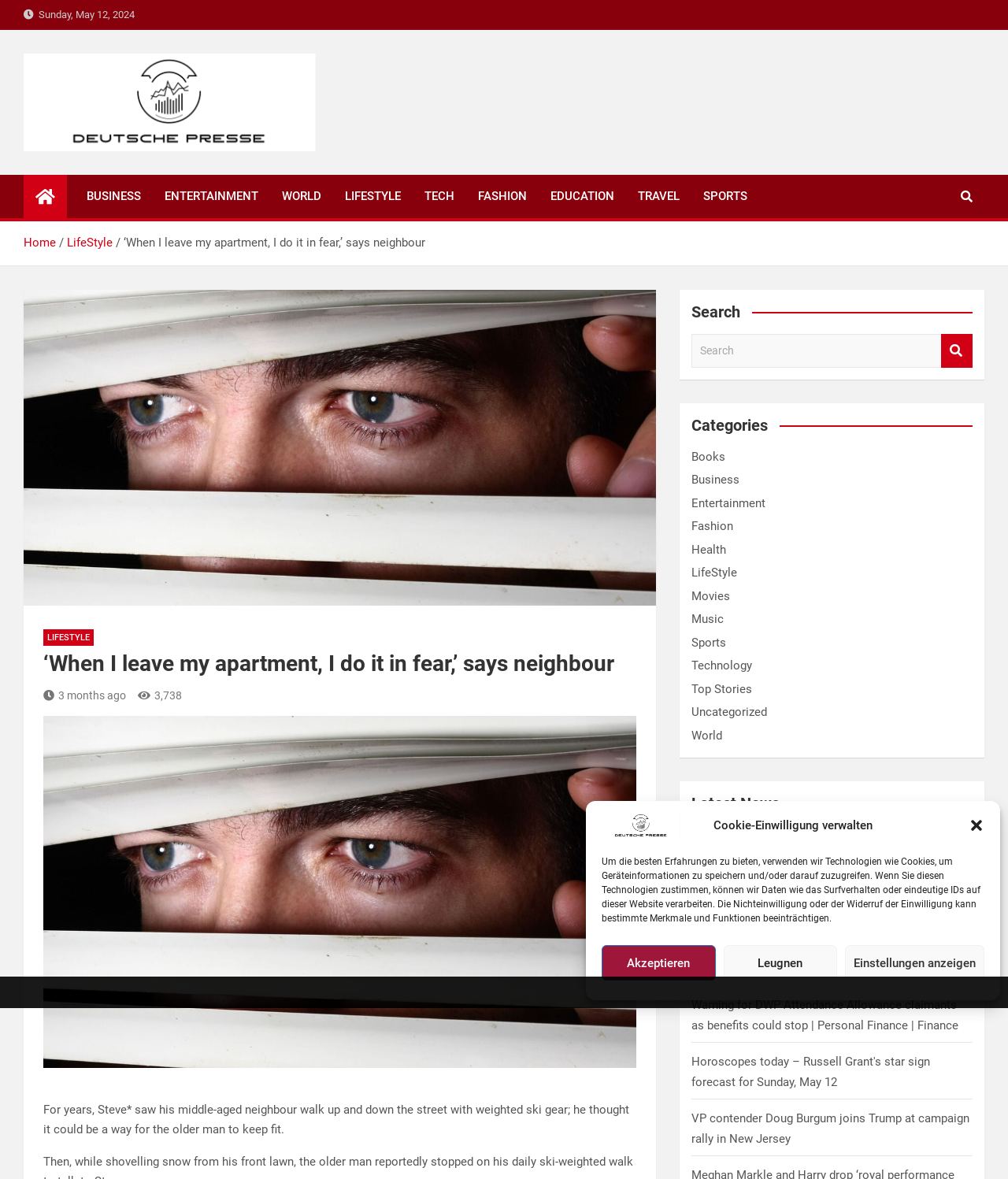Create an elaborate caption for the webpage.

This webpage is a news portal with a focus on various categories such as business, entertainment, lifestyle, and more. At the top, there is a dialog box for managing cookie consent, which includes buttons to accept, decline, or view settings. Below this, there is a header section with the website's logo, "DeutschePRESSE", and a navigation menu with links to different categories.

On the left side, there is a section displaying the current date, "Sunday, May 12, 2024". Below this, there is a prominent news article with a heading, "'When I leave my apartment, I do it in fear,' says neighbour", accompanied by a figure or image. The article's content is summarized as "For years, Steve* saw his middle-aged neighbour walk up and down the street with weighted ski gear; he thought it could be a way for the older man to keep fit."

On the right side, there is a search bar with a search button, followed by a section displaying categories such as books, business, entertainment, and more. Below this, there is a section titled "Latest News" with multiple news article links, each with a brief summary. These articles cover various topics, including politics, sports, and finance.

Throughout the webpage, there are multiple buttons and links, including social media icons and a button to view more settings. The overall layout is organized, with clear headings and concise text, making it easy to navigate and find relevant information.